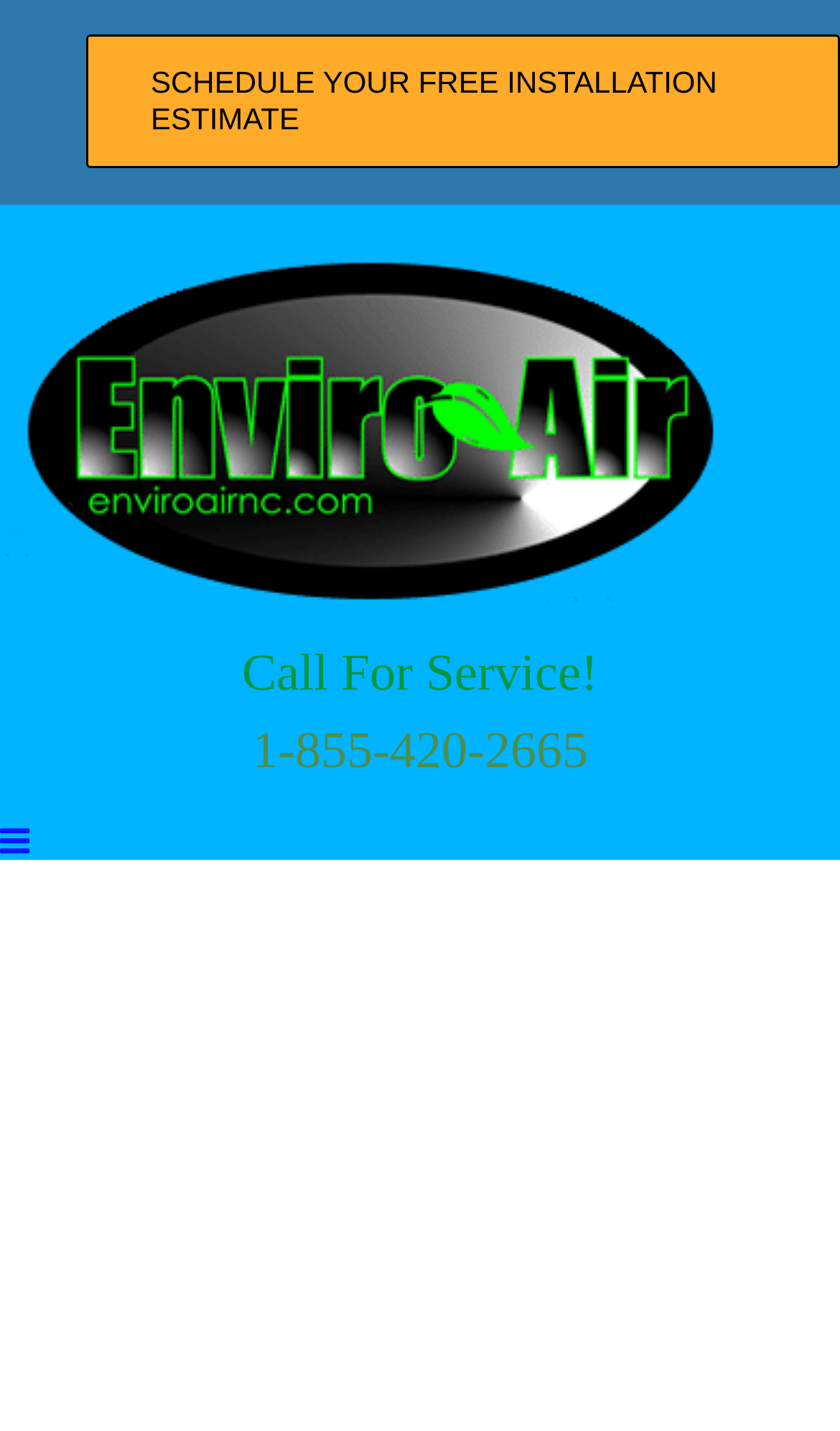Respond with a single word or phrase:
What is the purpose of the 'Toggle mobile menu' link?

To open or close the mobile menu